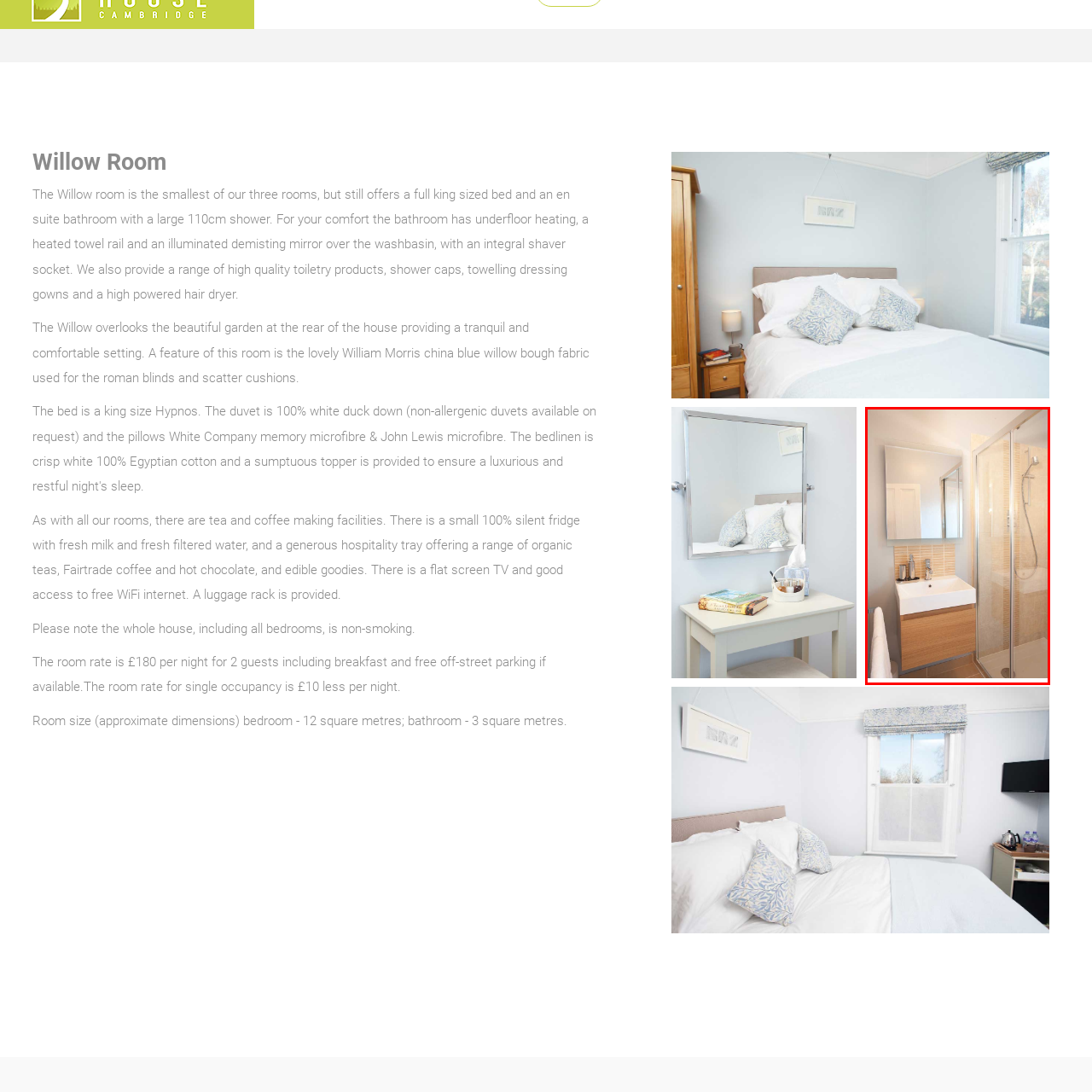Provide a comprehensive description of the image contained within the red rectangle.

This image showcases the en suite bathroom of the Willow Room, featuring a modern design with elegant finishes. It includes a stylish wooden vanity unit with a sleek white basin, complemented by a rectangular mirror above. The wall behind the sink is adorned with beige tiles that add warmth and character to the space. To the right of the vanity, a spacious shower area is enclosed with glass panels, showcasing additional tiled walls, which enhance the contemporary ambiance. This bathroom provides a blend of comfort and style, ideal for a relaxing stay.